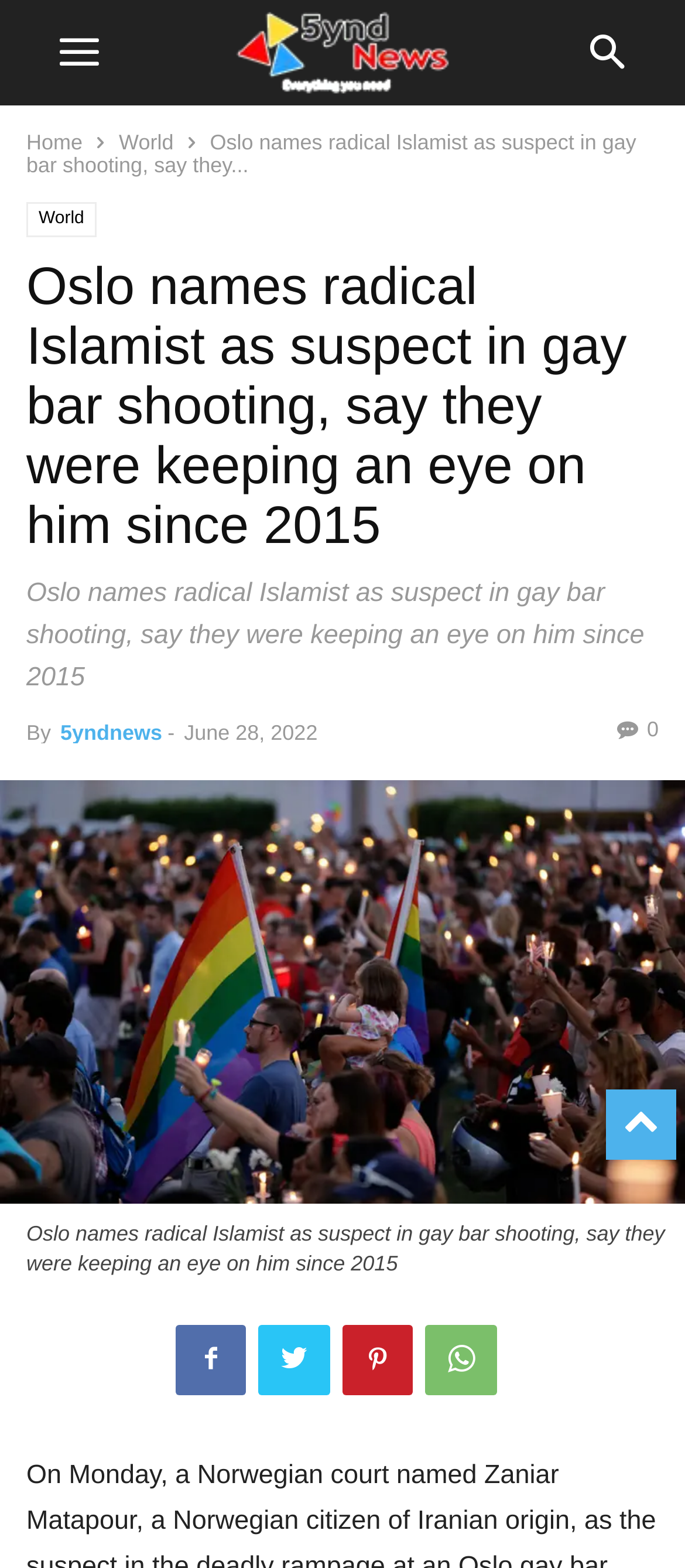Determine the bounding box coordinates in the format (top-left x, top-left y, bottom-right x, bottom-right y). Ensure all values are floating point numbers between 0 and 1. Identify the bounding box of the UI element described by: 0

[0.901, 0.457, 0.962, 0.473]